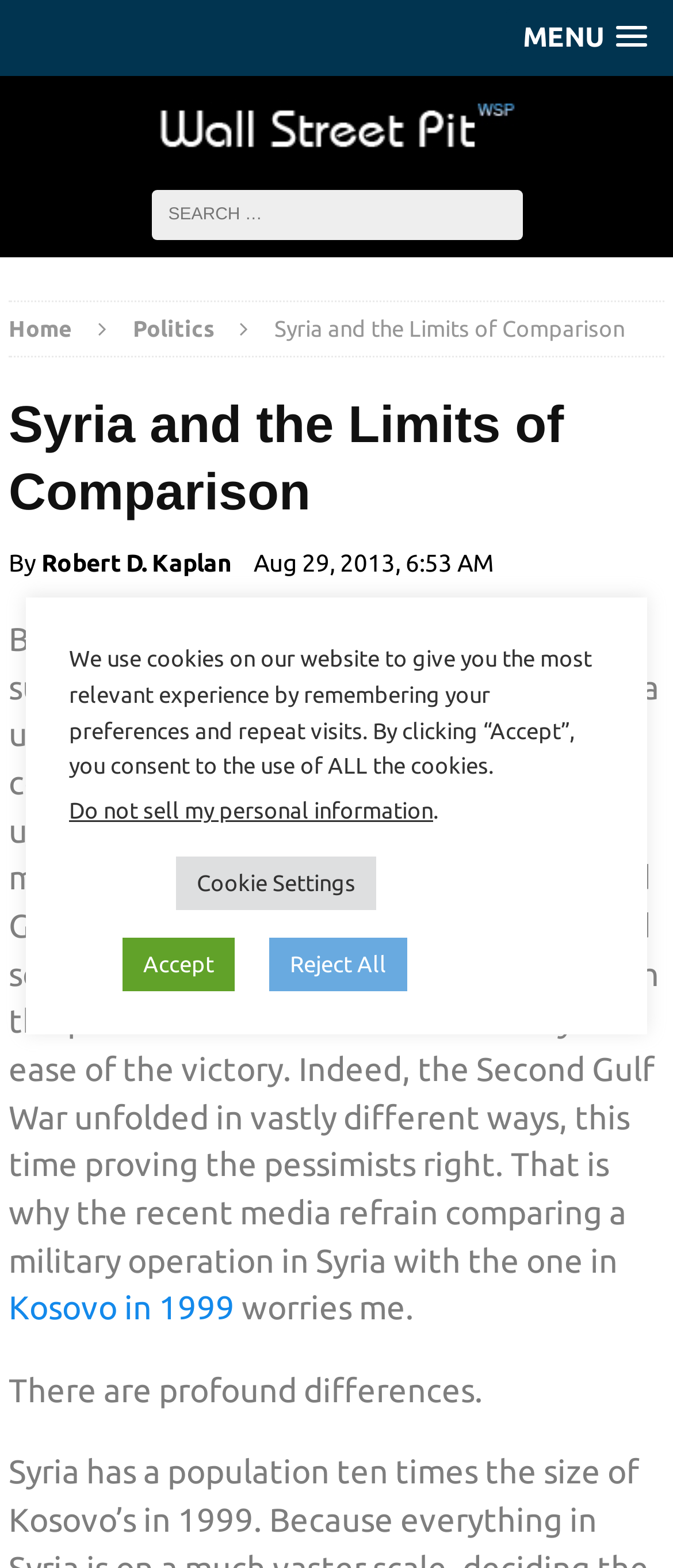Locate the bounding box coordinates of the area you need to click to fulfill this instruction: 'Visit the Wall Street Pit website'. The coordinates must be in the form of four float numbers ranging from 0 to 1: [left, top, right, bottom].

[0.0, 0.032, 1.0, 0.131]